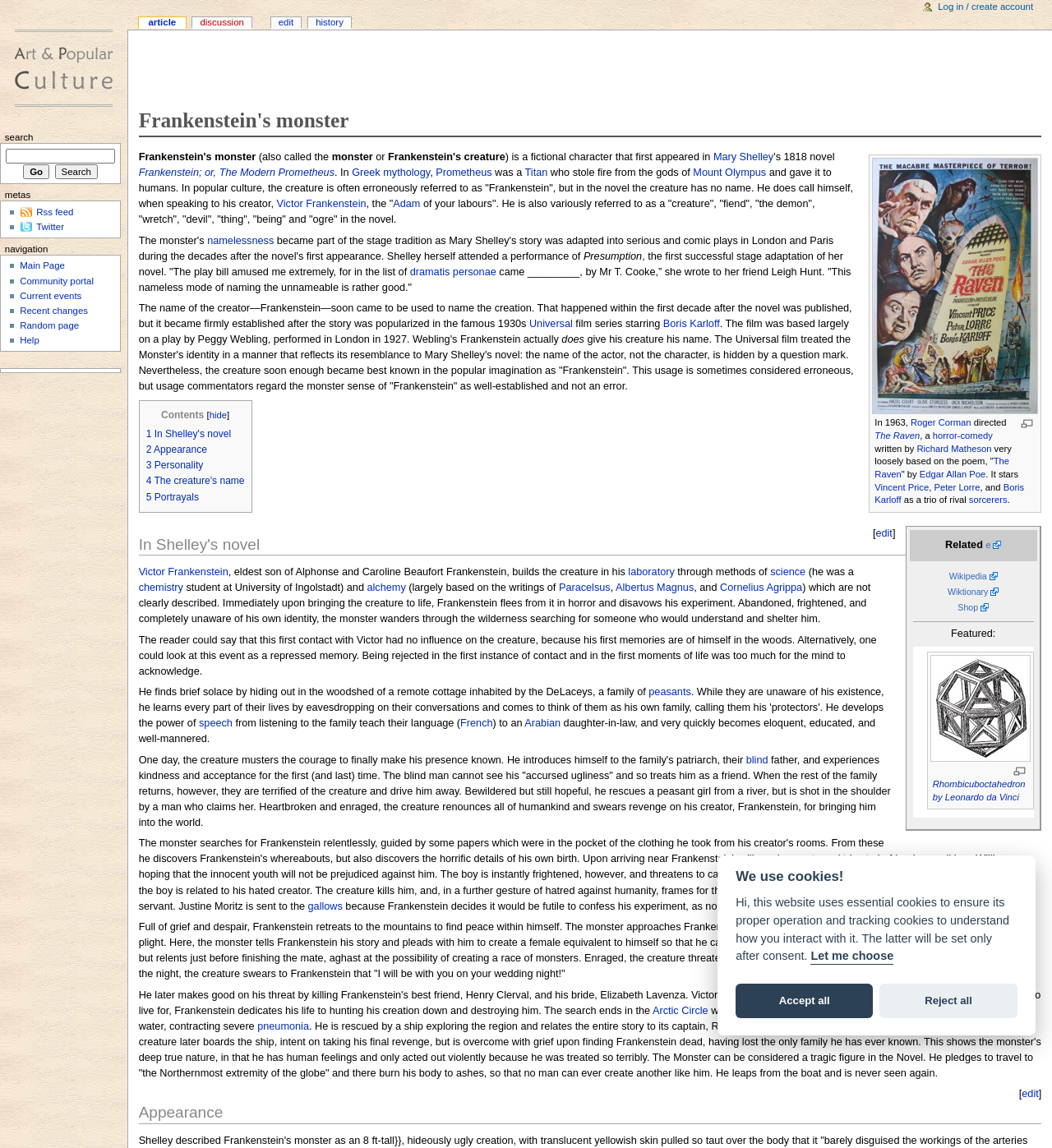Determine the bounding box coordinates of the clickable element to achieve the following action: 'Read about the Rhombicuboctahedron by Leonardo da Vinci'. Provide the coordinates as four float values between 0 and 1, formatted as [left, top, right, bottom].

[0.884, 0.611, 0.979, 0.621]